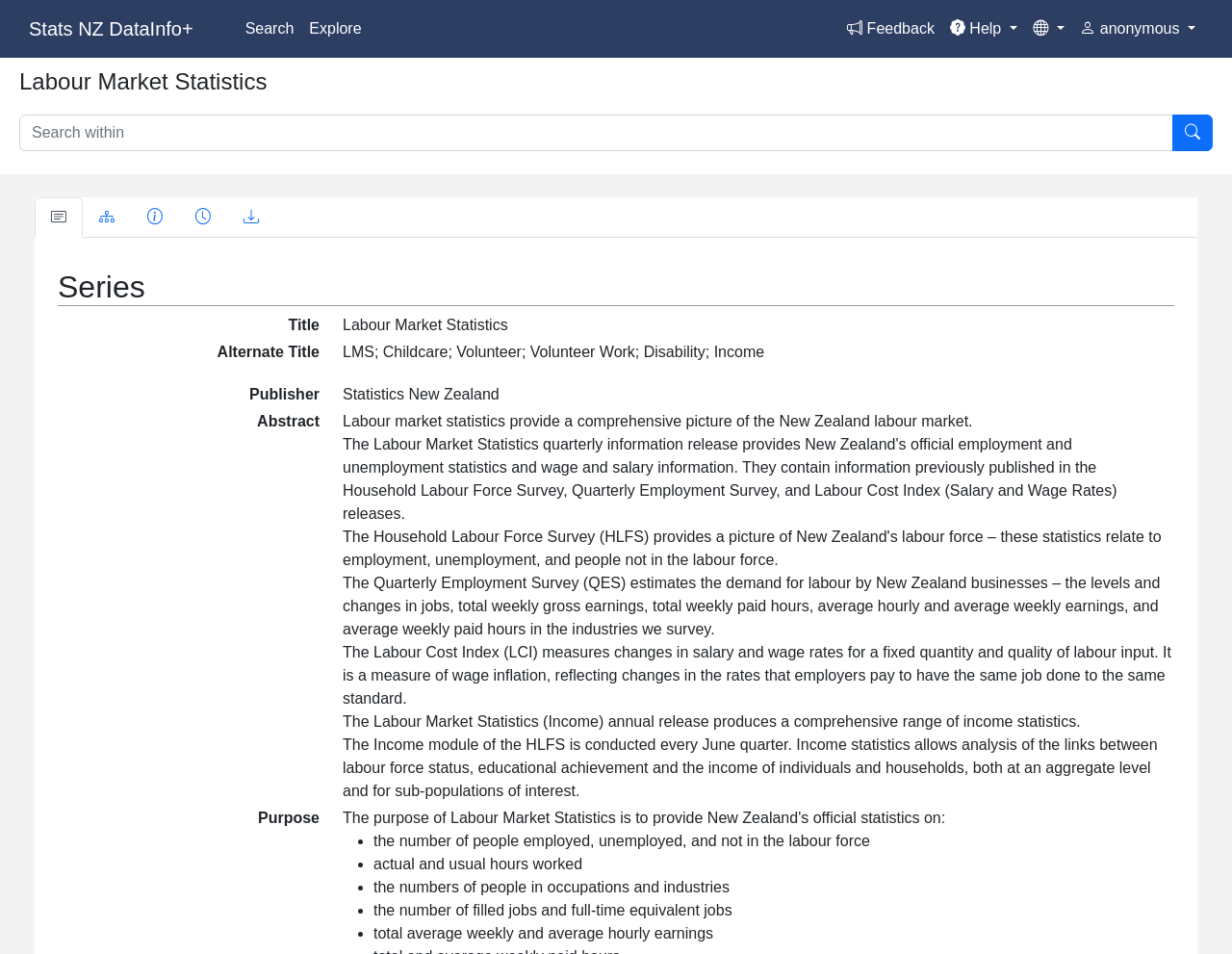Describe all the key features of the webpage in detail.

The webpage is about Labour Market Statistics provided by Stats NZ DataInfo+. At the top, there is a main navigation bar with links to "Stats NZ DataInfo+", "Search", "Explore", and several buttons, including a help button and a feedback button. Below the navigation bar, there is a heading "Labour Market Statistics" and a search box with a search button.

The main content of the page is divided into sections. The first section has a heading "Series" and displays information about the labour market statistics, including title, alternate title, publisher, abstract, and purpose. The abstract provides a comprehensive overview of the labour market statistics, including the Quarterly Employment Survey, Labour Cost Index, and Labour Market Statistics (Income) annual release. The purpose section lists the key statistics provided, including the number of people employed, unemployed, and not in the labour force, actual and usual hours worked, and total average weekly and average hourly earnings.

There are five tabs at the top of the main content section, allowing users to navigate to different sections of the page, including "main-content", "appears-within", "identification", "history", and "download". The "main-content" tab is currently selected, displaying the information about the labour market statistics.